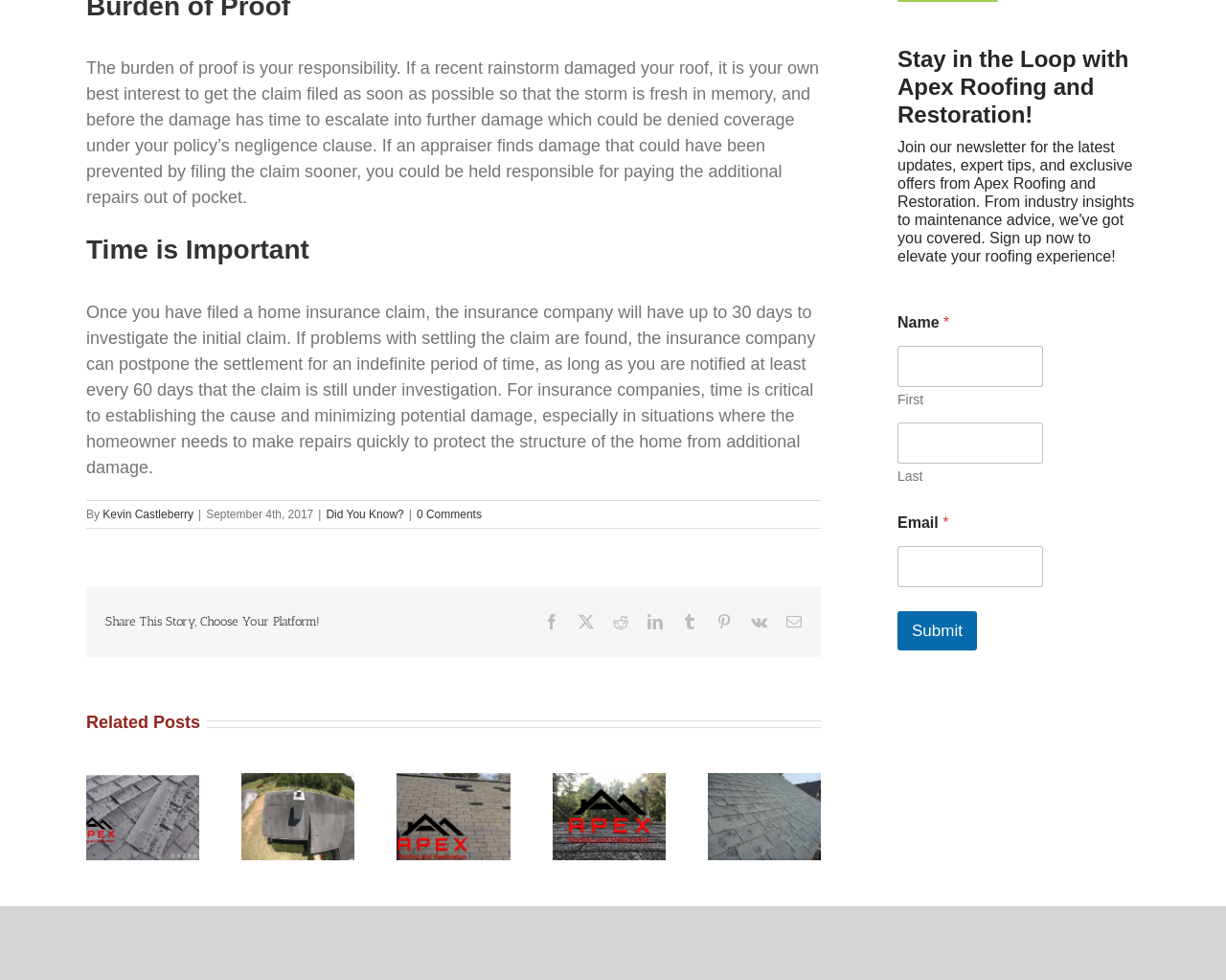Indicate the bounding box coordinates of the clickable region to achieve the following instruction: "Click on the 'Time is Important' heading."

[0.07, 0.235, 0.67, 0.276]